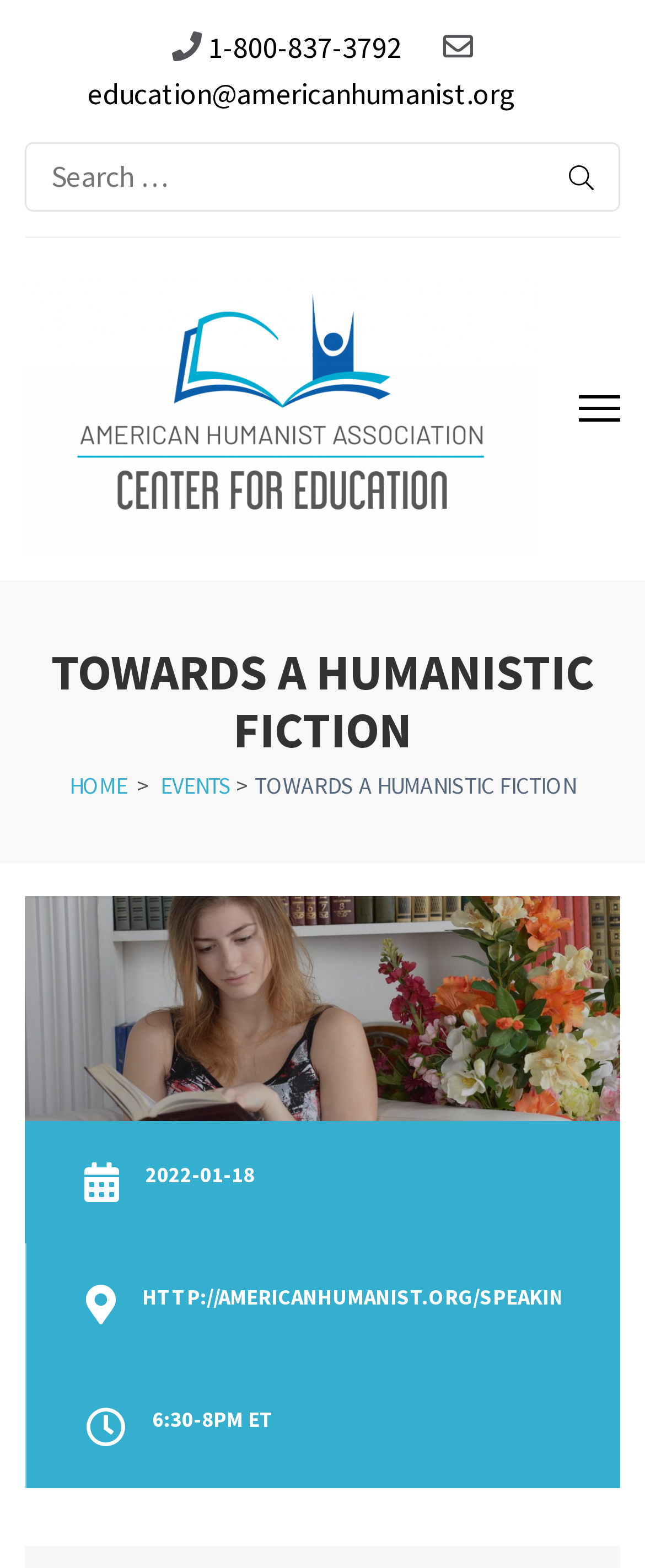Locate the bounding box coordinates for the element described below: "1-800-837-3792". The coordinates must be four float values between 0 and 1, formatted as [left, top, right, bottom].

[0.313, 0.018, 0.623, 0.042]